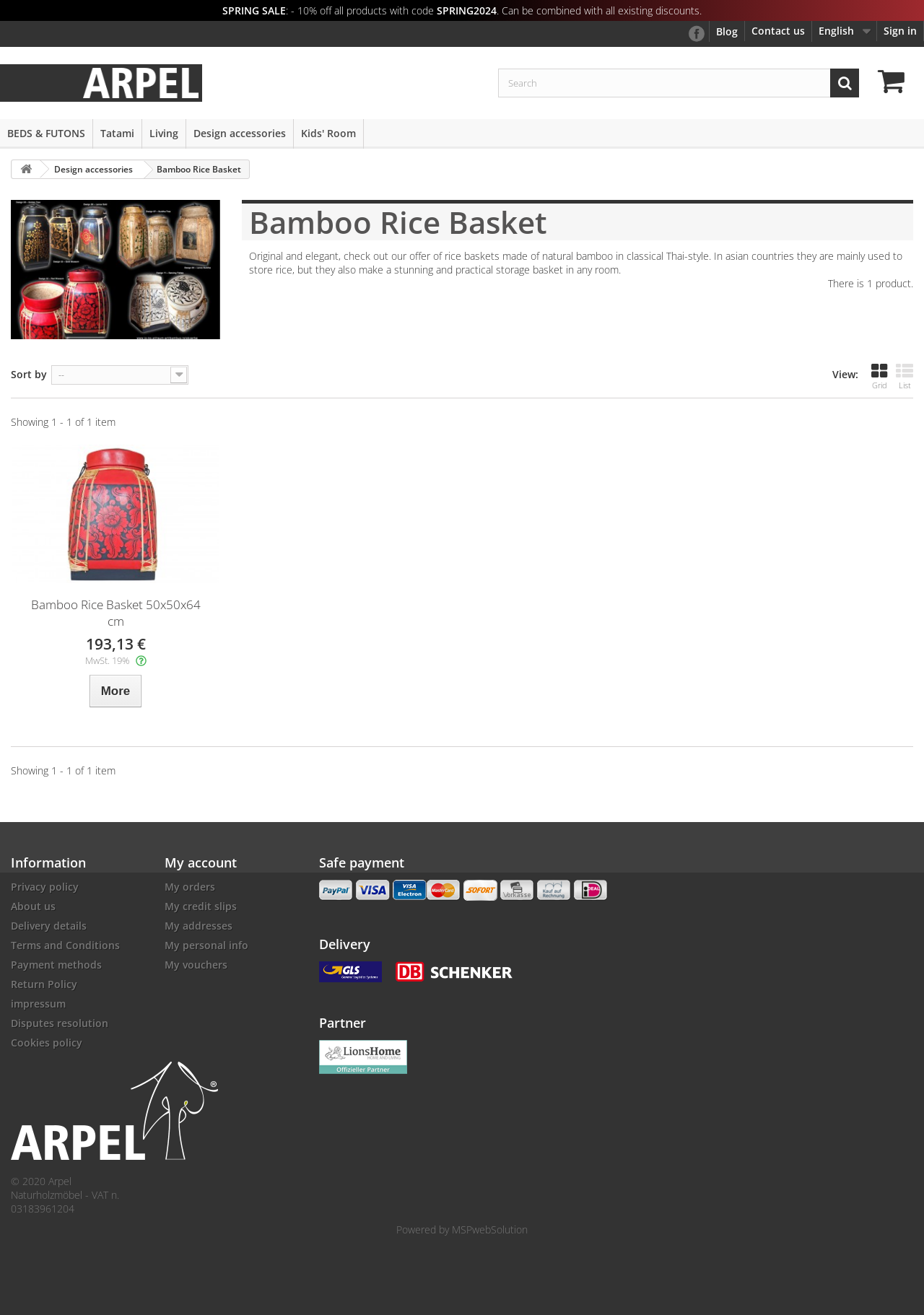Give a concise answer using one word or a phrase to the following question:
What is the name of the company that powered this website?

MSPwebSolution